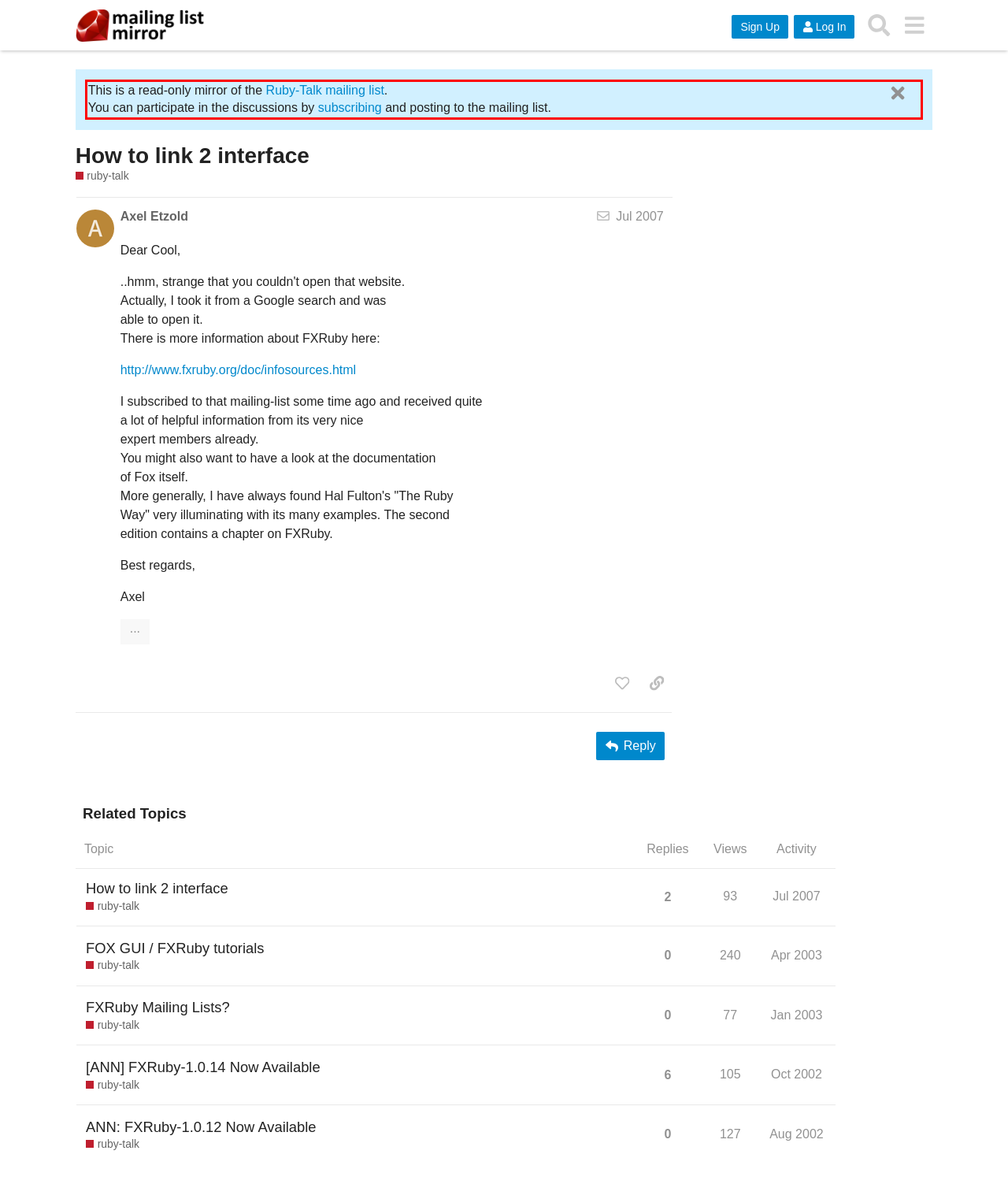From the provided screenshot, extract the text content that is enclosed within the red bounding box.

This is a read-only mirror of the Ruby-Talk mailing list. You can participate in the discussions by subscribing and posting to the mailing list.